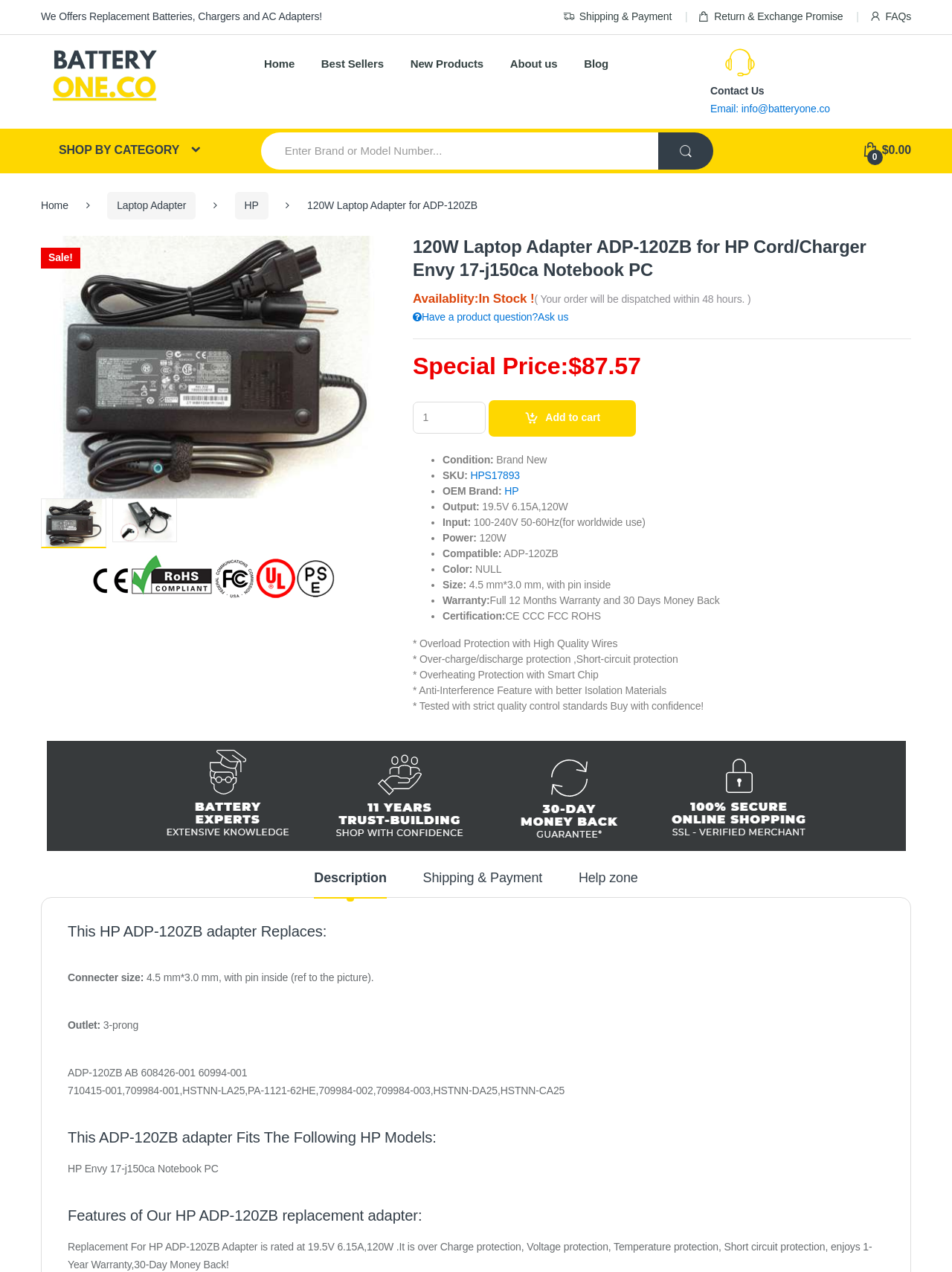Find the bounding box coordinates of the element's region that should be clicked in order to follow the given instruction: "Add HP ADP-120ZB Laptop Adapter to cart". The coordinates should consist of four float numbers between 0 and 1, i.e., [left, top, right, bottom].

[0.513, 0.315, 0.668, 0.343]